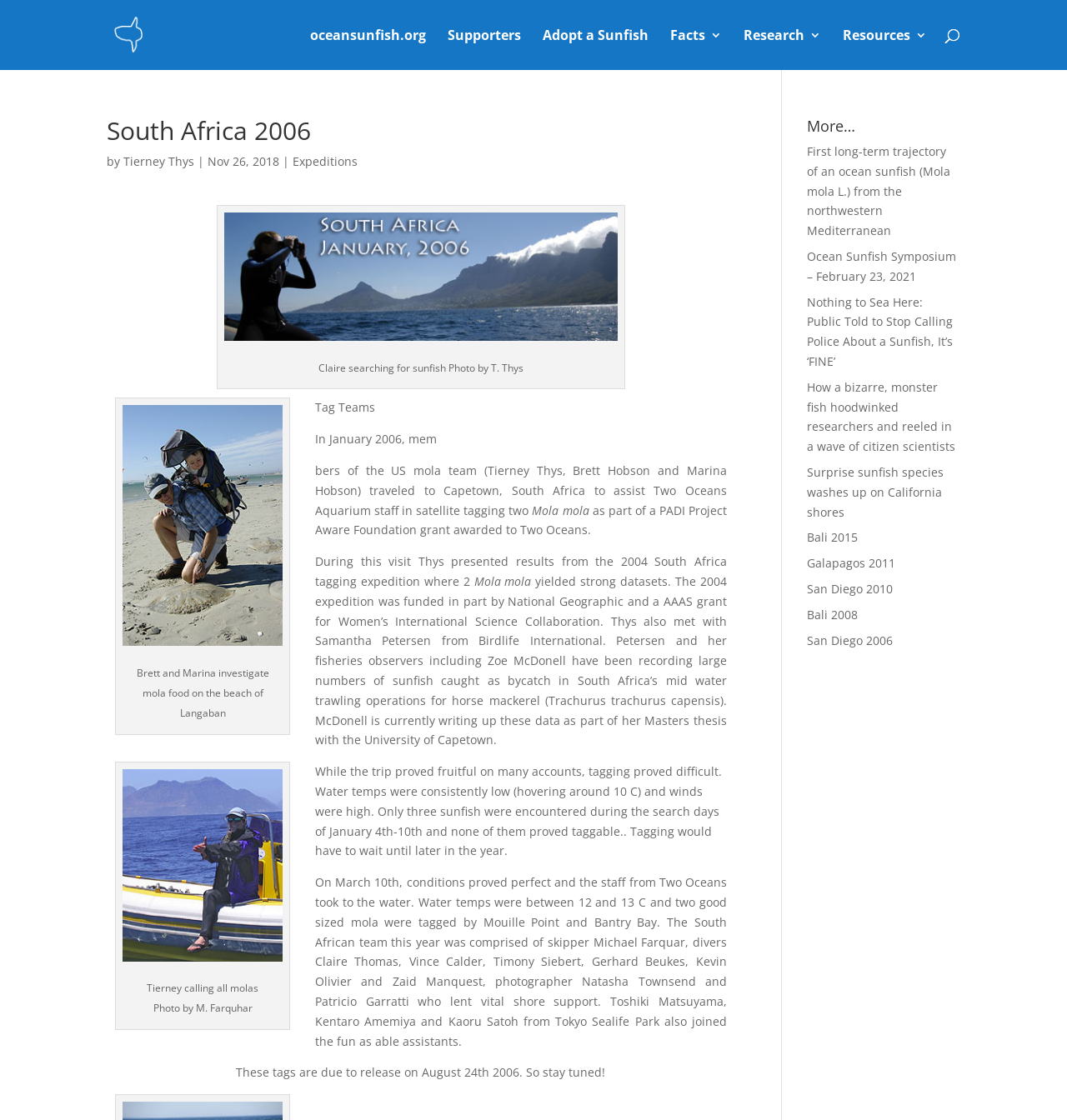Please find the bounding box coordinates of the section that needs to be clicked to achieve this instruction: "search for something".

[0.1, 0.0, 0.9, 0.001]